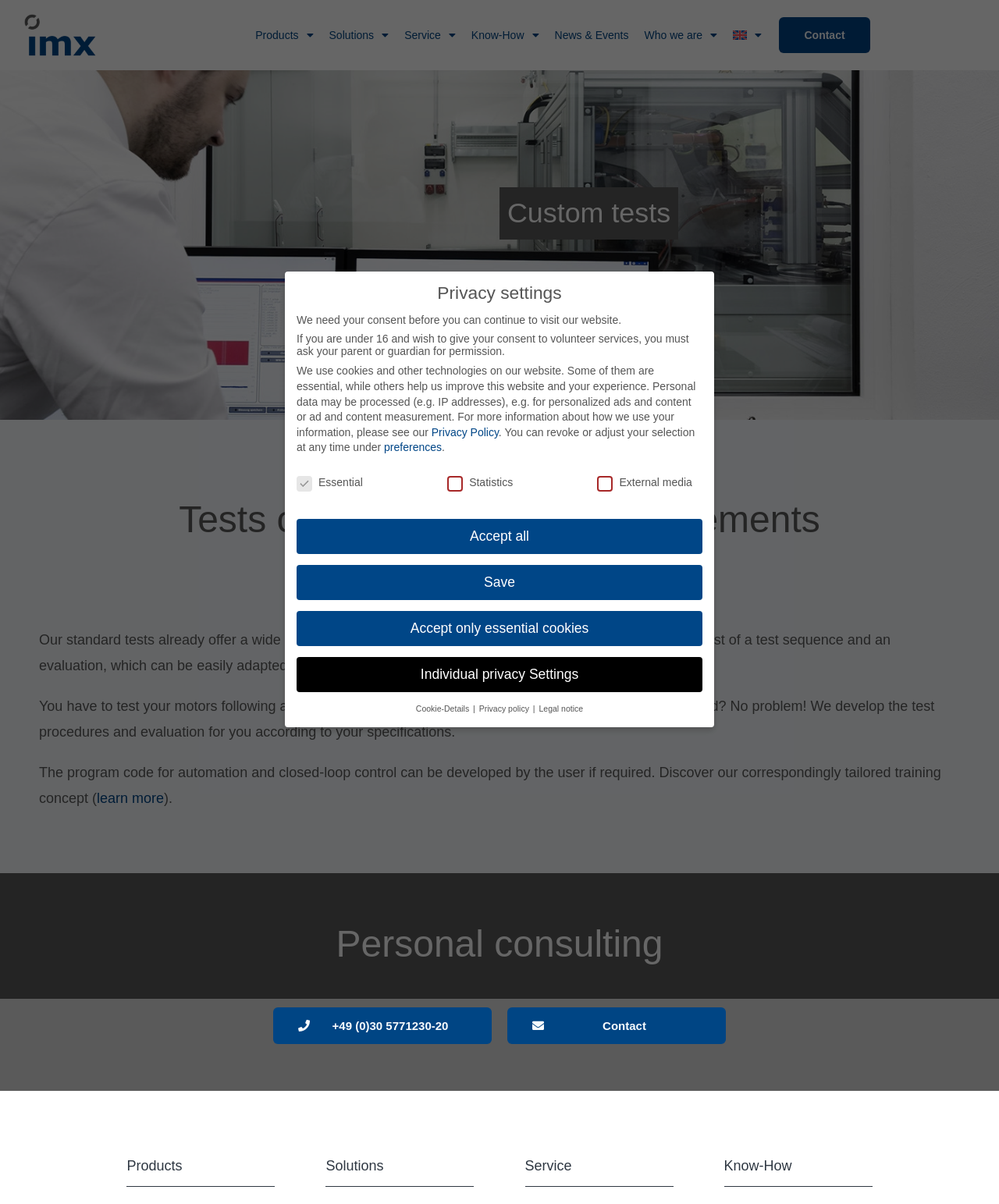Can you identify the bounding box coordinates of the clickable region needed to carry out this instruction: 'View the 'Products' page'? The coordinates should be four float numbers within the range of 0 to 1, stated as [left, top, right, bottom].

[0.248, 0.013, 0.322, 0.045]